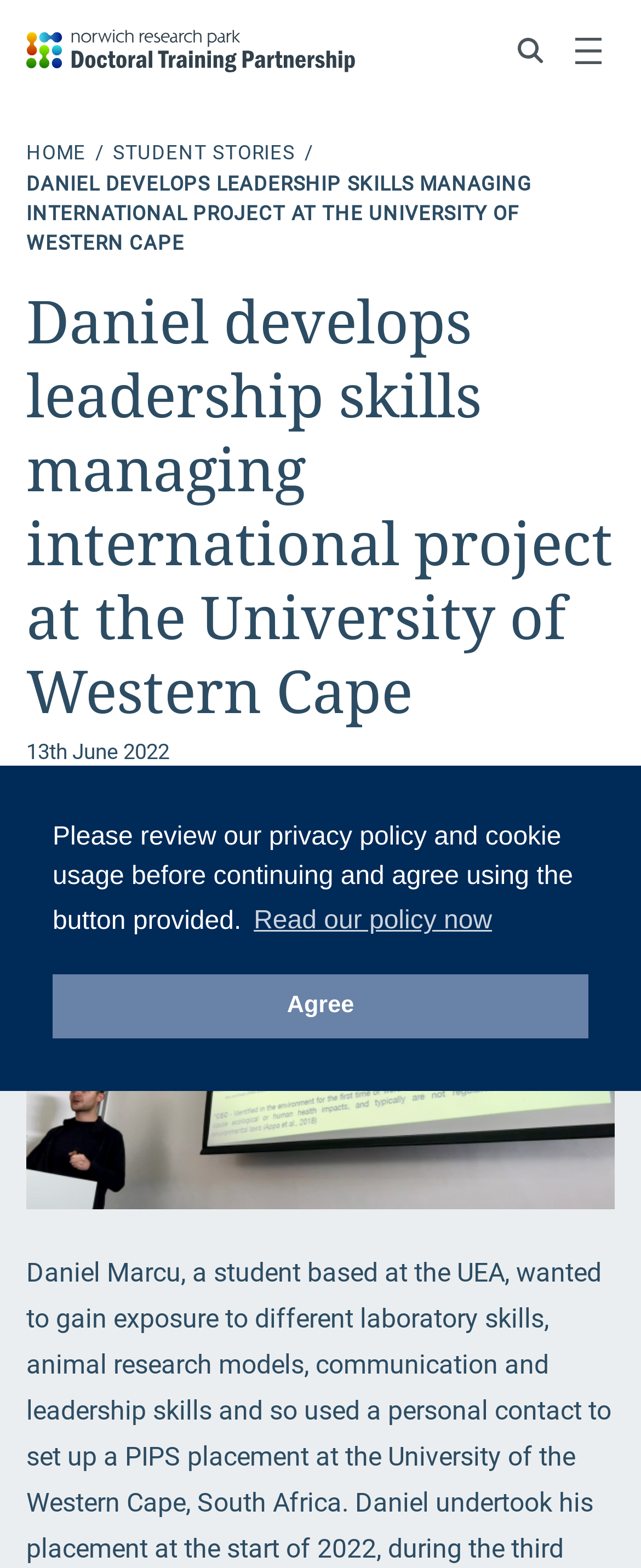Carefully observe the image and respond to the question with a detailed answer:
How many buttons are there in the cookie consent dialog?

The cookie consent dialog has two buttons, which are 'learn more about cookies' and 'dismiss cookie message'. These buttons are used to interact with the cookie consent dialog, and they are located within the dialog.